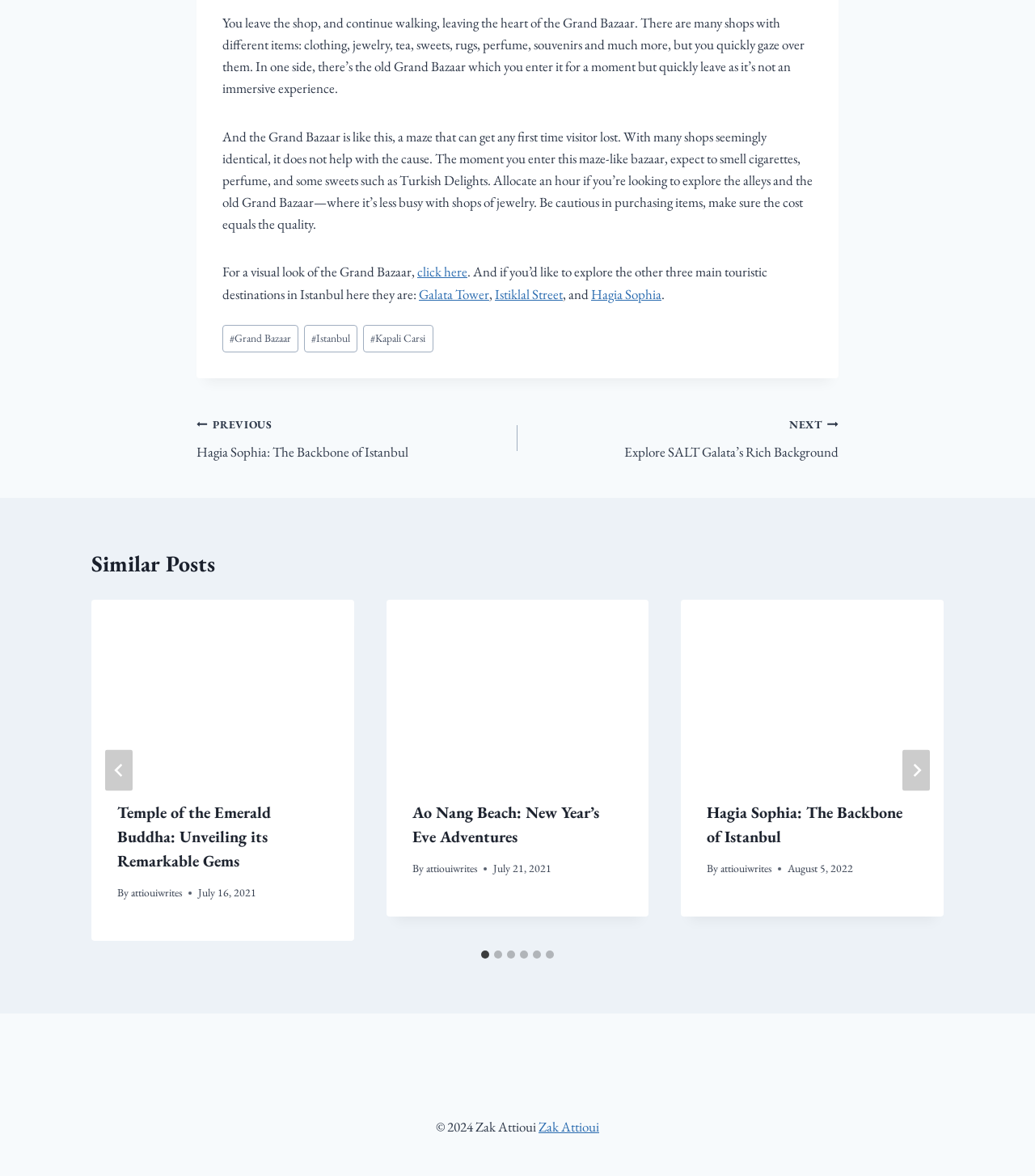Indicate the bounding box coordinates of the clickable region to achieve the following instruction: "read the post about Hagia Sophia."

[0.658, 0.51, 0.912, 0.658]